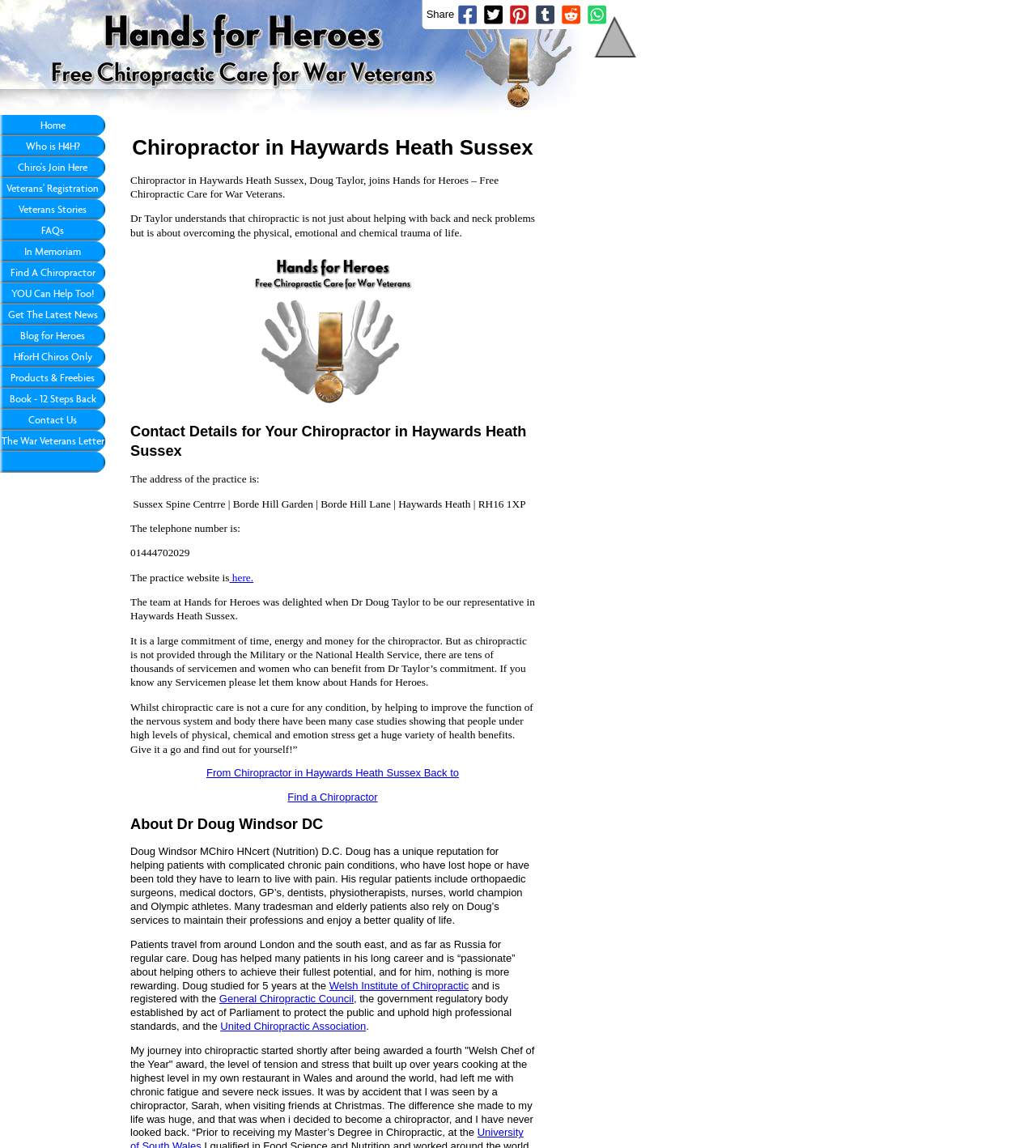Indicate the bounding box coordinates of the clickable region to achieve the following instruction: "Share this page."

[0.411, 0.007, 0.439, 0.017]